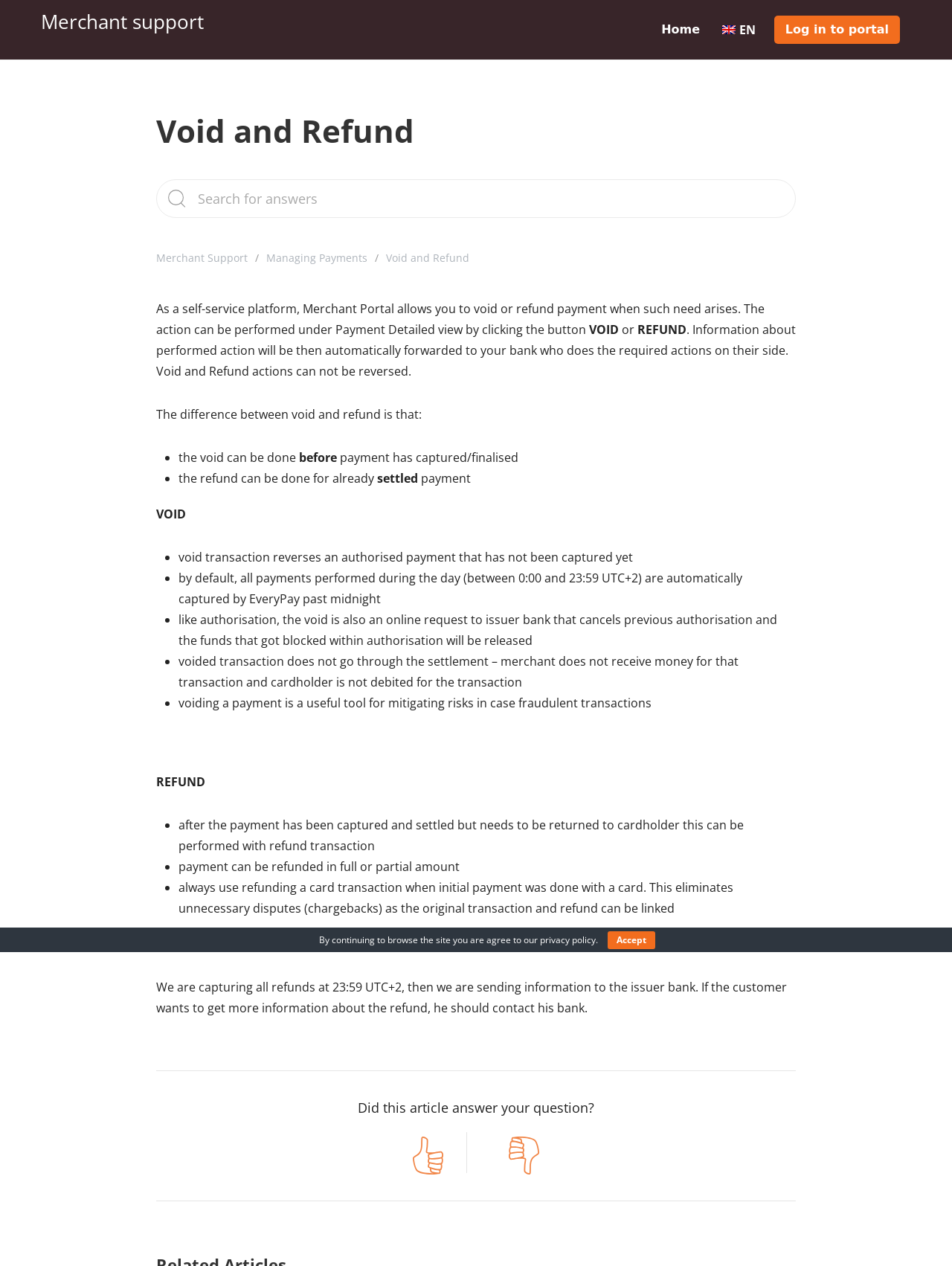Provide an in-depth caption for the elements present on the webpage.

The webpage is titled "Void and Refund - EveryPay Merchant Support" and appears to be a support page for merchants using the EveryPay platform. At the top of the page, there is a heading "Merchant support" with a link to the same title. To the right of this heading, there are three links: "Home", "Log in to portal", and "EN" which is an expandable link.

Below these links, there is a search bar with a button and a textbox to input search queries. The search bar is accompanied by two links: "Merchant Support" and "Managing Payments". 

The main content of the page is divided into sections. The first section explains the concept of voiding and refunding payments on the Merchant Portal platform. It provides a brief description of the process and its benefits.

The next section is titled "Void and Refund" and provides more detailed information about the differences between voiding and refunding payments. This section includes several bullet points explaining the characteristics of each process.

Following this section, there is a brief explanation of when a customer will receive a refund. The page concludes with a question "Did this article answer your question?" and two links to provide feedback.

At the bottom of the page, there is a notice about the website's privacy policy and an "Accept" button to agree to the terms.

Throughout the page, there are several images, including icons and buttons, but no prominent images or graphics. The layout is clean and easy to navigate, with clear headings and concise text.